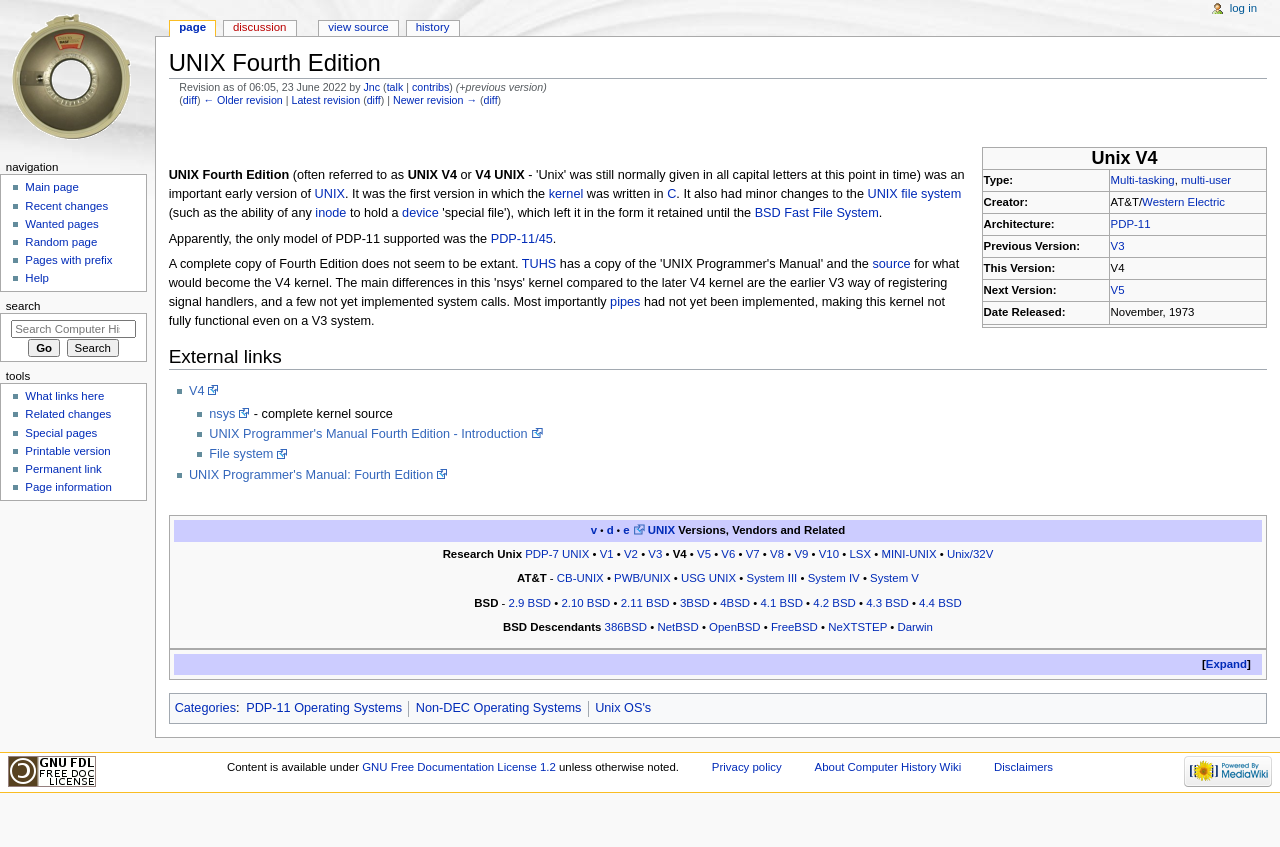Identify the bounding box coordinates of the region that needs to be clicked to carry out this instruction: "Search for something". Provide these coordinates as four float numbers ranging from 0 to 1, i.e., [left, top, right, bottom].

[0.223, 0.125, 0.253, 0.142]